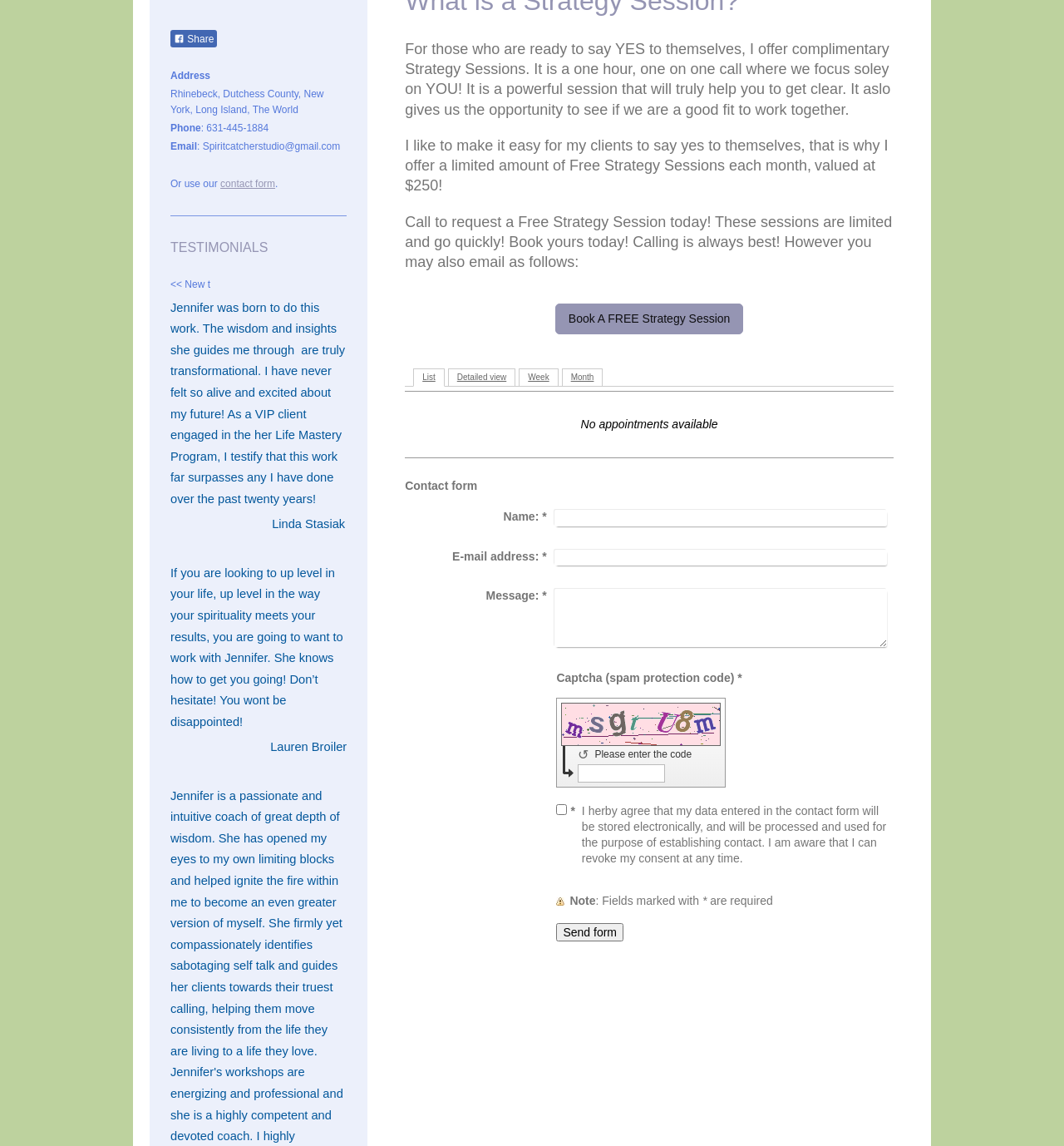Given the webpage screenshot, identify the bounding box of the UI element that matches this description: "parent_node: E-mail address: * name="mod-form-7248832669-text-48837740"".

[0.521, 0.479, 0.834, 0.494]